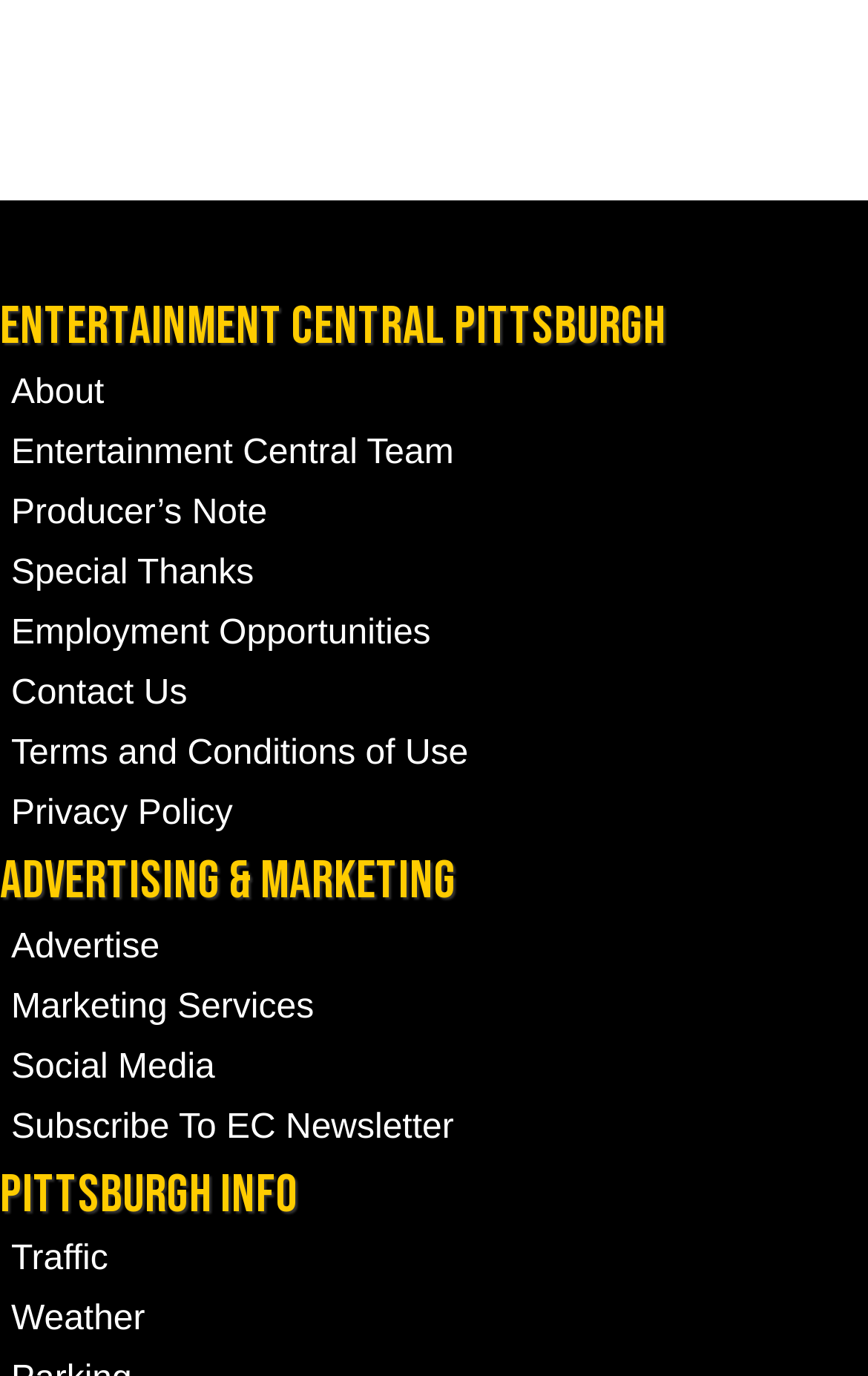How many navigation sections are there on the webpage?
Look at the image and respond with a one-word or short phrase answer.

2